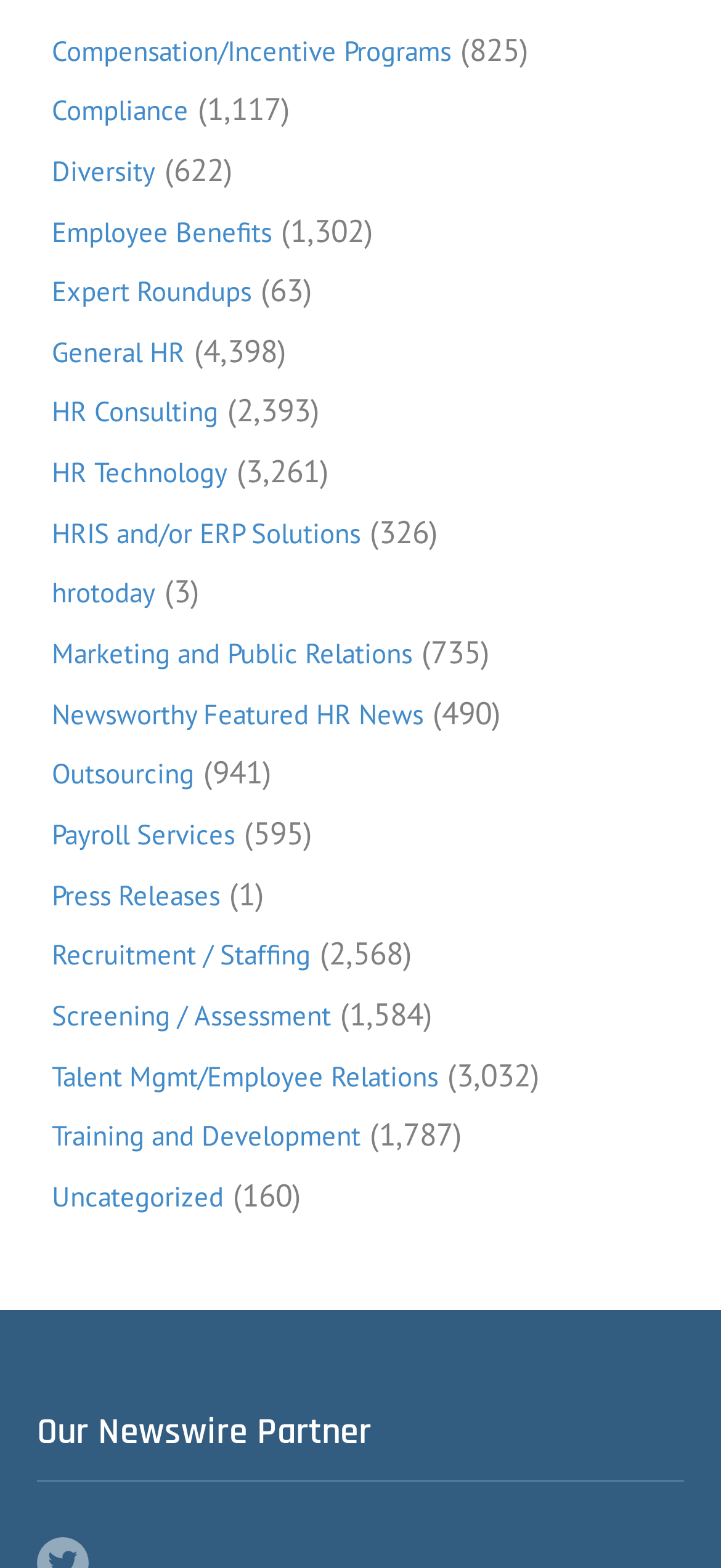Please give the bounding box coordinates of the area that should be clicked to fulfill the following instruction: "Read about Talent Mgmt/Employee Relations". The coordinates should be in the format of four float numbers from 0 to 1, i.e., [left, top, right, bottom].

[0.072, 0.675, 0.608, 0.697]